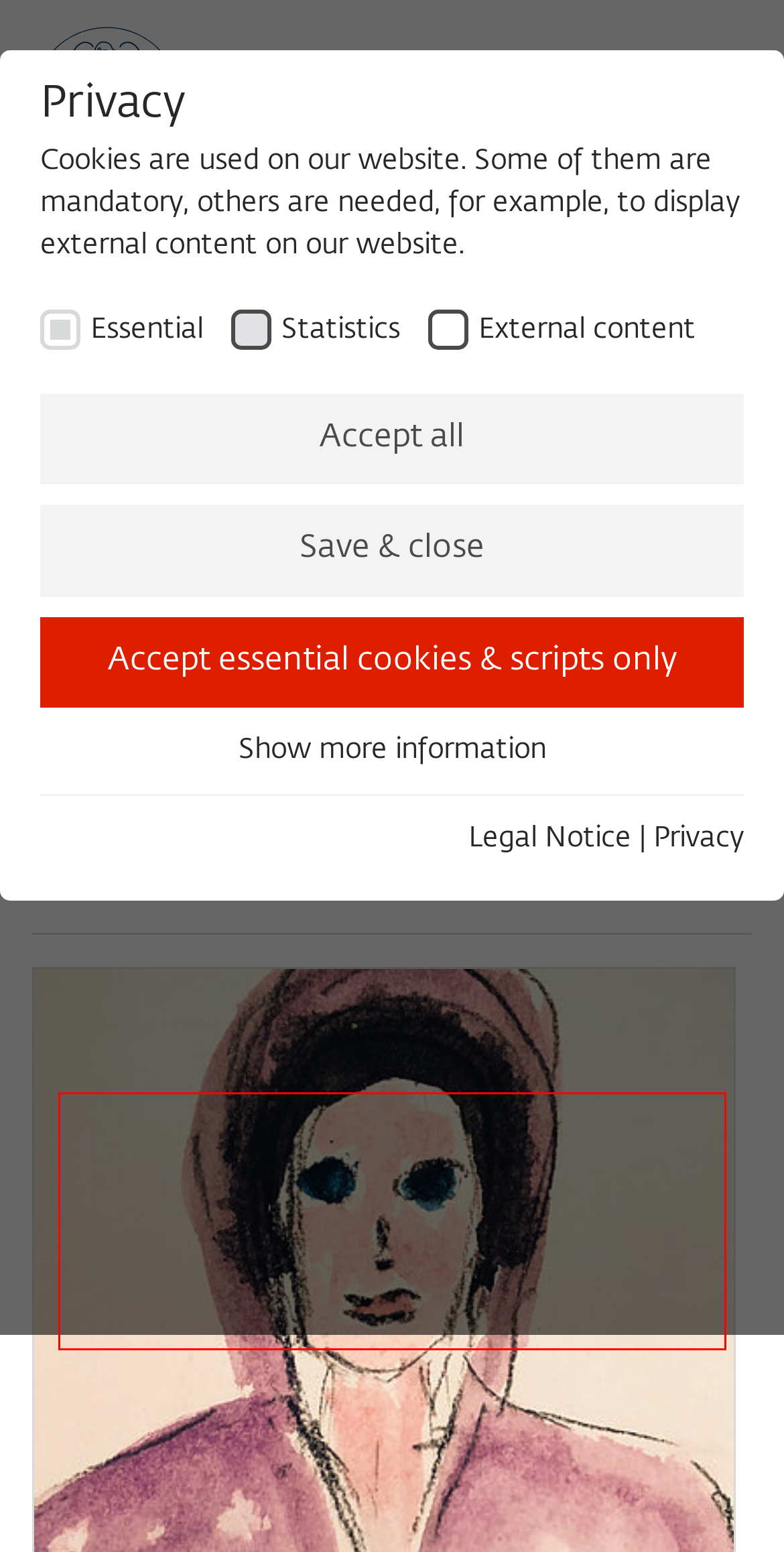Please analyze the screenshot of a webpage and extract the text content within the red bounding box using OCR.

These cookies are used to collect statistics regarding the use of our website content on our self-administered statistics platform Matomo. The information collected about the use of the website is exclusively available to the Wissenschaftskolleg zu Berlin and will not be passed on to third parties.